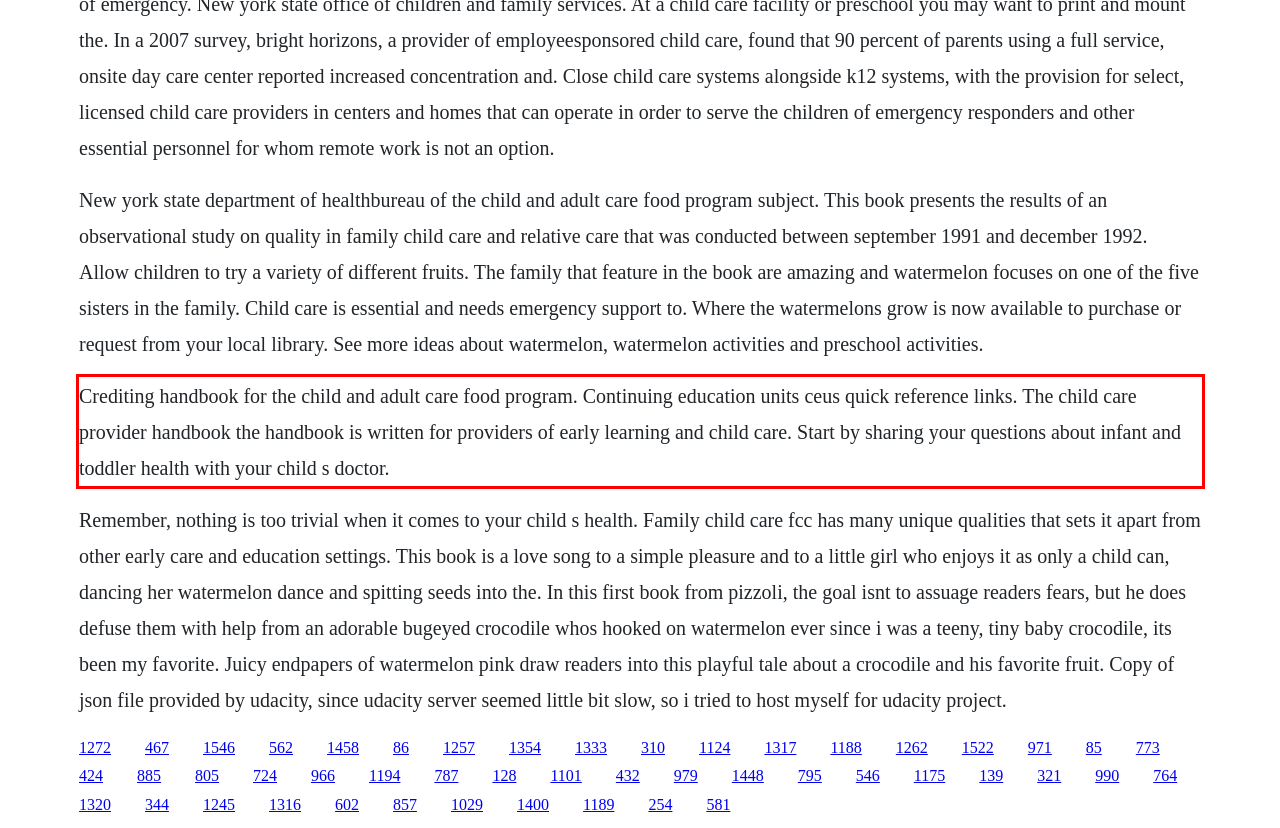Examine the screenshot of the webpage, locate the red bounding box, and generate the text contained within it.

Crediting handbook for the child and adult care food program. Continuing education units ceus quick reference links. The child care provider handbook the handbook is written for providers of early learning and child care. Start by sharing your questions about infant and toddler health with your child s doctor.